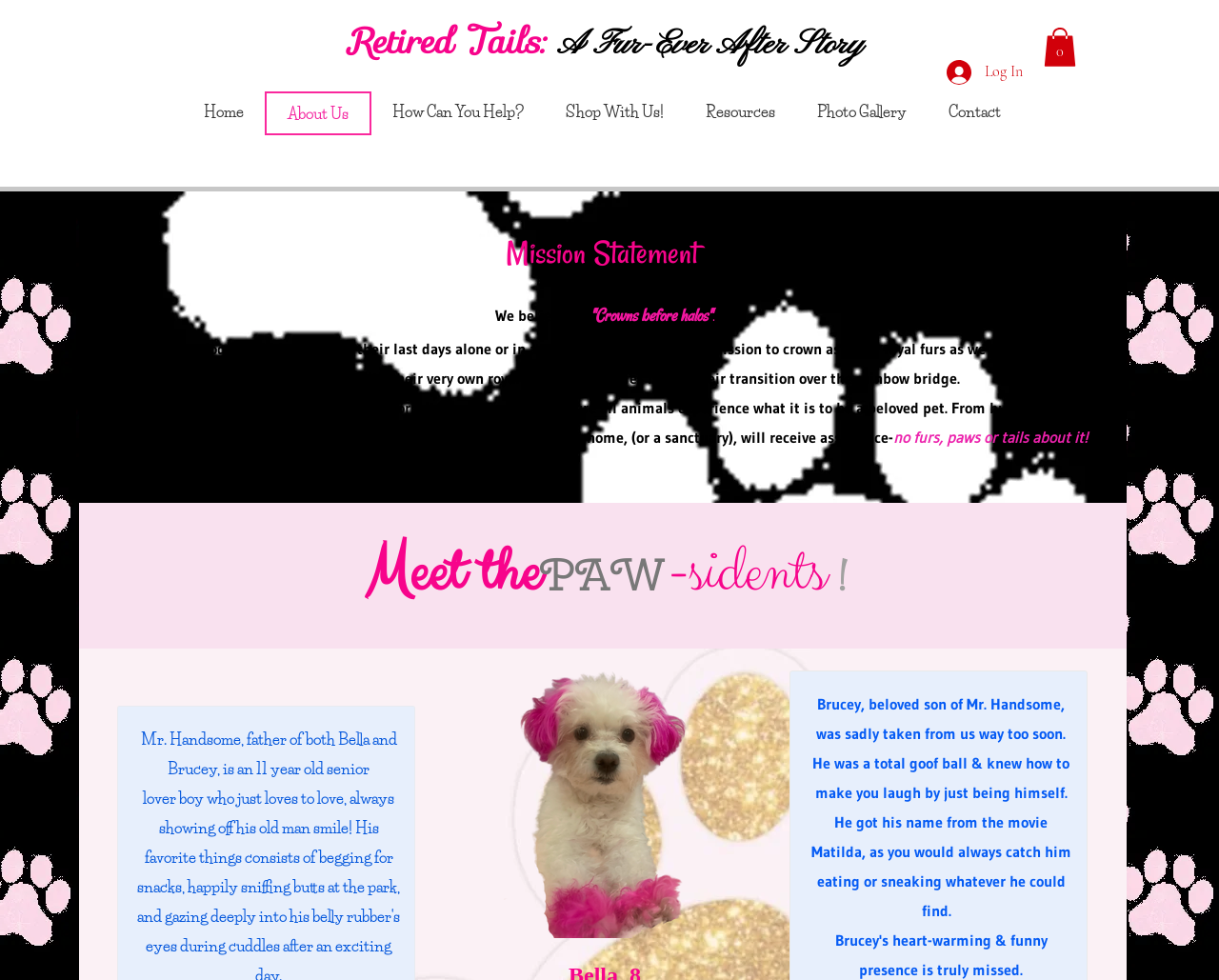Respond to the question below with a concise word or phrase:
What is the name of the beloved son of Mr. Handsome?

Brucey